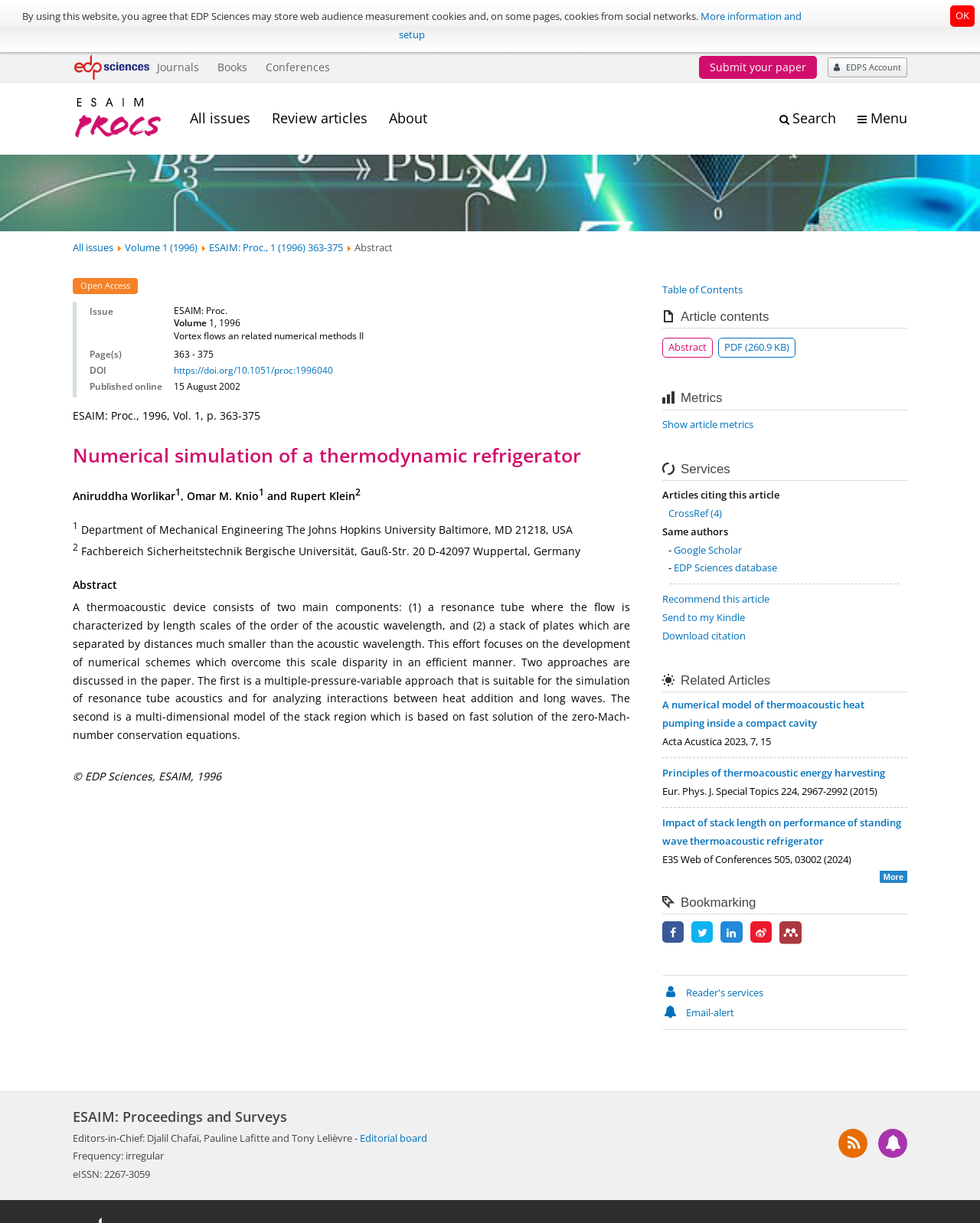Provide the bounding box coordinates of the area you need to click to execute the following instruction: "View the table of contents".

[0.676, 0.231, 0.758, 0.242]